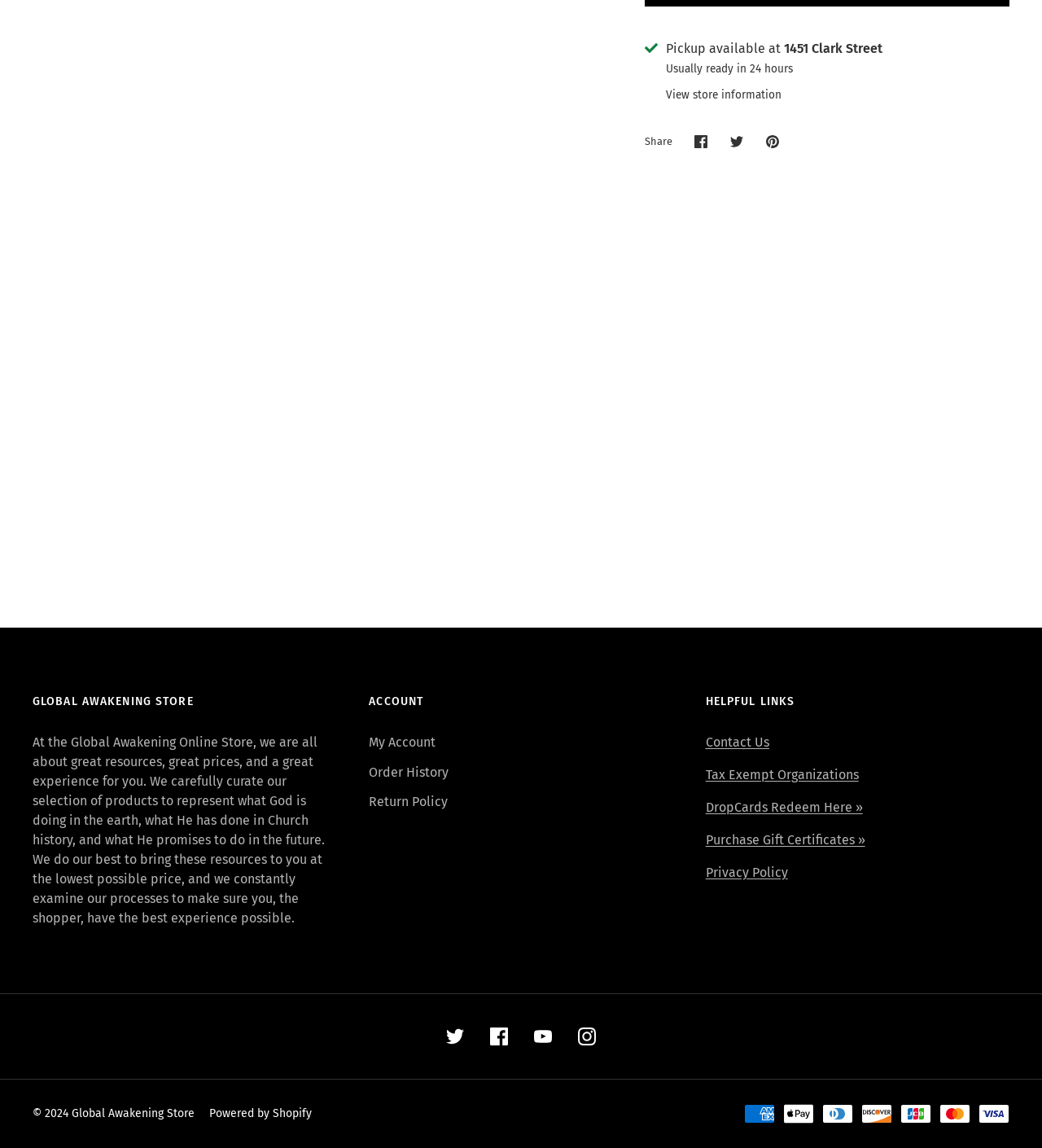Identify the bounding box coordinates for the UI element that matches this description: "Instagram".

[0.546, 0.887, 0.58, 0.918]